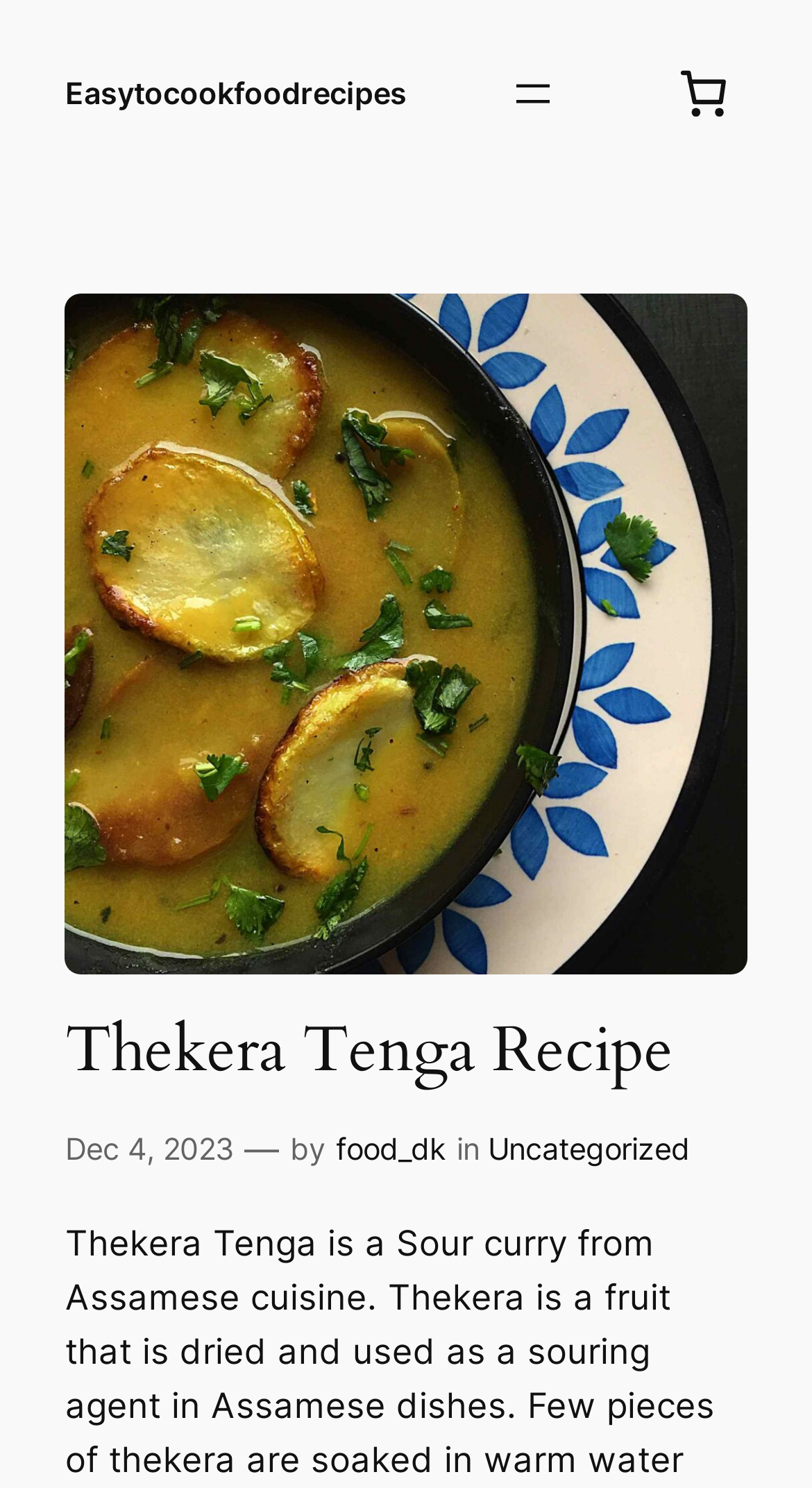Determine the bounding box coordinates for the UI element described. Format the coordinates as (top-left x, top-left y, bottom-right x, bottom-right y) and ensure all values are between 0 and 1. Element description: Letterhend

None